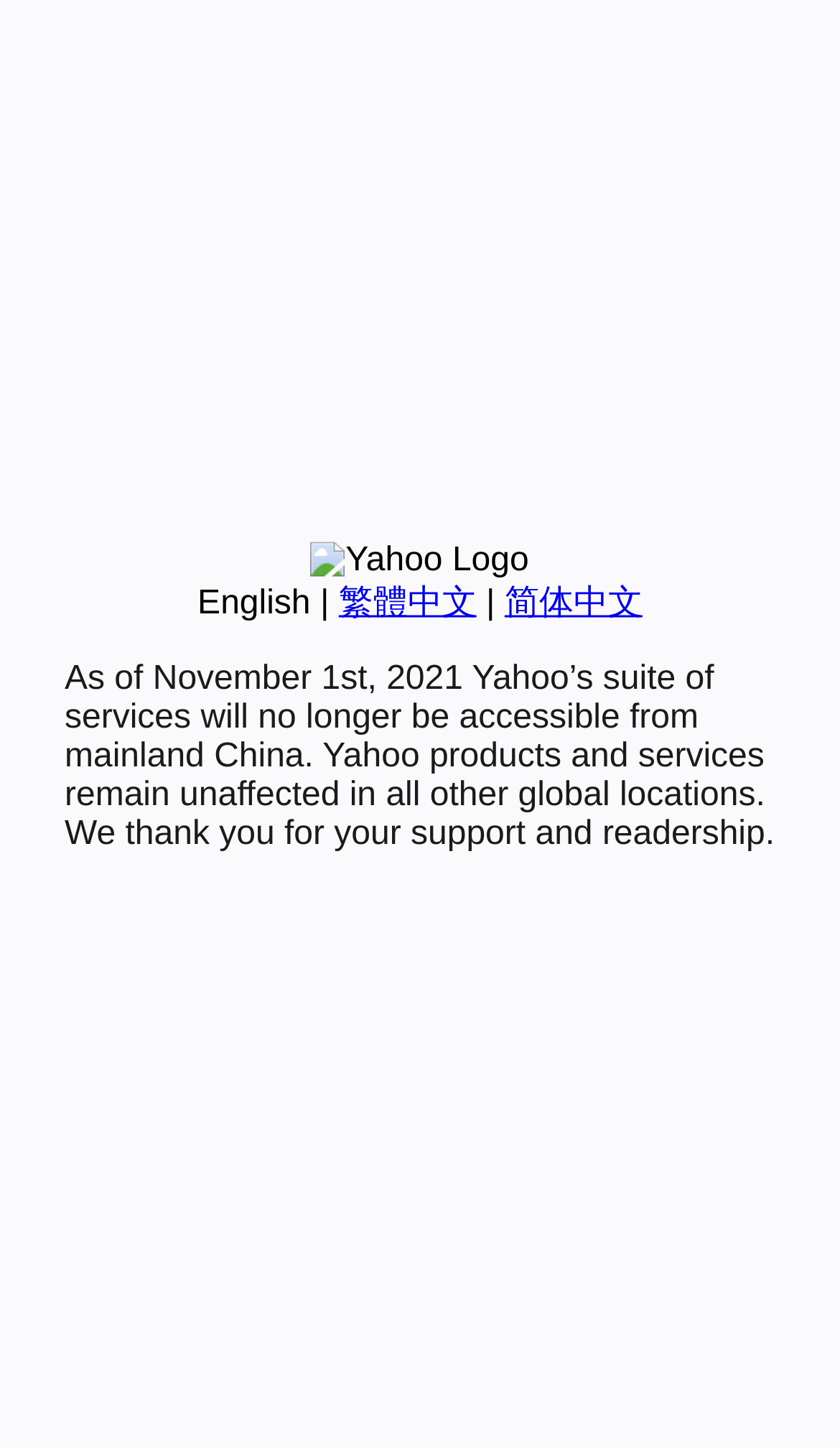Determine the bounding box of the UI element mentioned here: "English". The coordinates must be in the format [left, top, right, bottom] with values ranging from 0 to 1.

[0.235, 0.404, 0.37, 0.429]